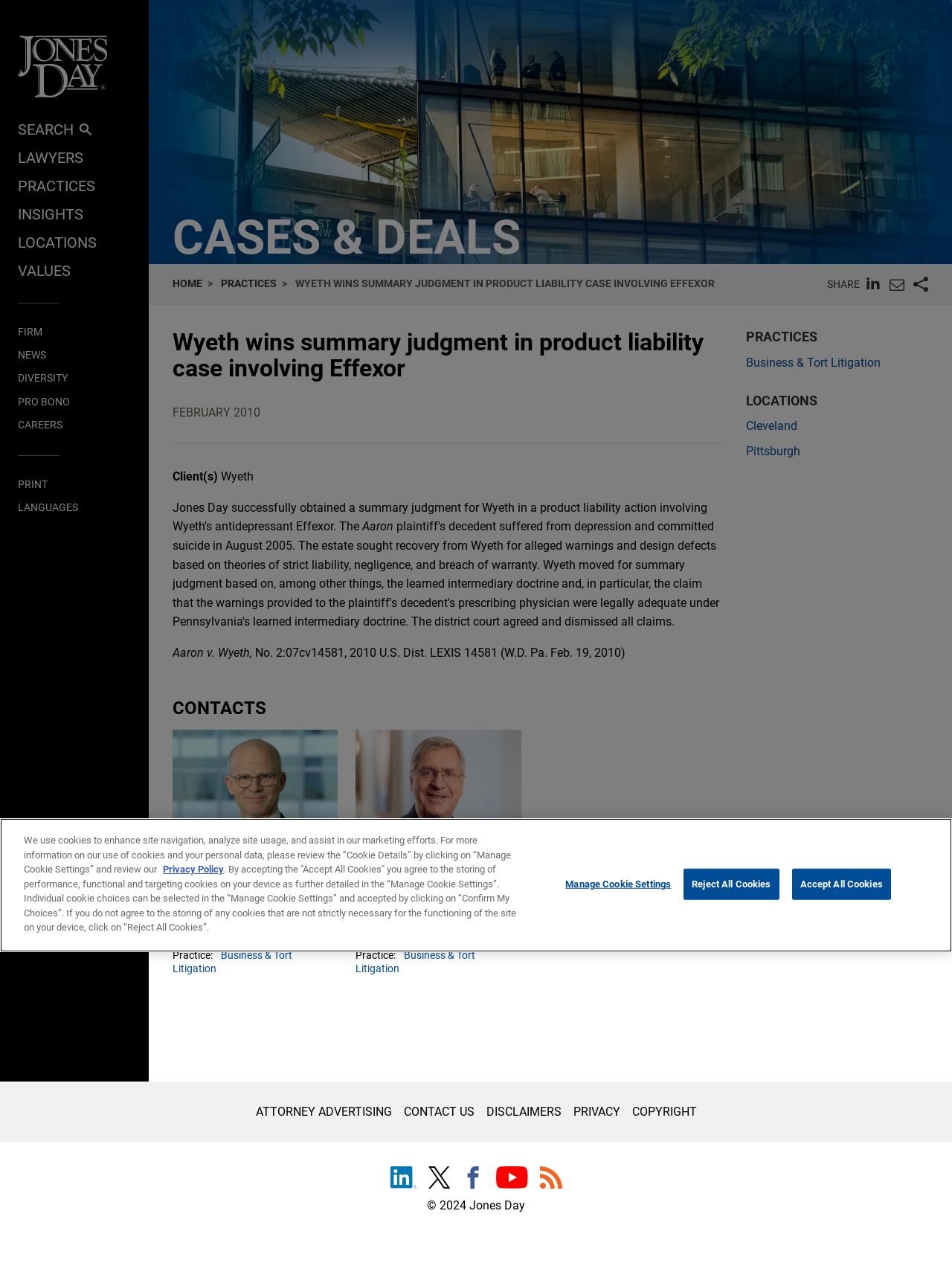Using the details from the image, please elaborate on the following question: What is the name of the law firm?

The name of the law firm can be found in the top-left corner of the webpage, where it is written as 'Jones Day' in a logo format, and also in the navigation menu as 'Jones Day'.